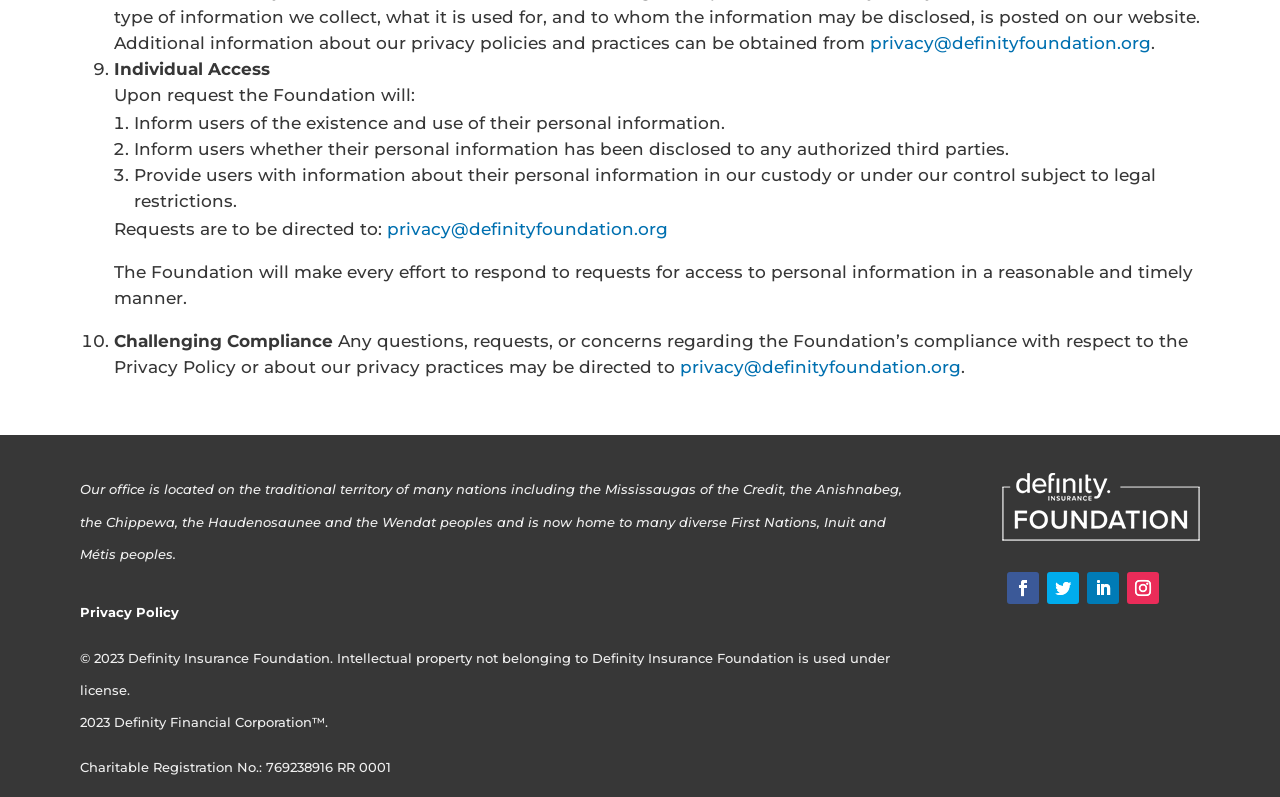What is the year of copyright for Definity Insurance Foundation?
Please provide a detailed and thorough answer to the question.

The year of copyright for Definity Insurance Foundation is mentioned at the bottom of the webpage, stating '© 2023 Definity Insurance Foundation'.